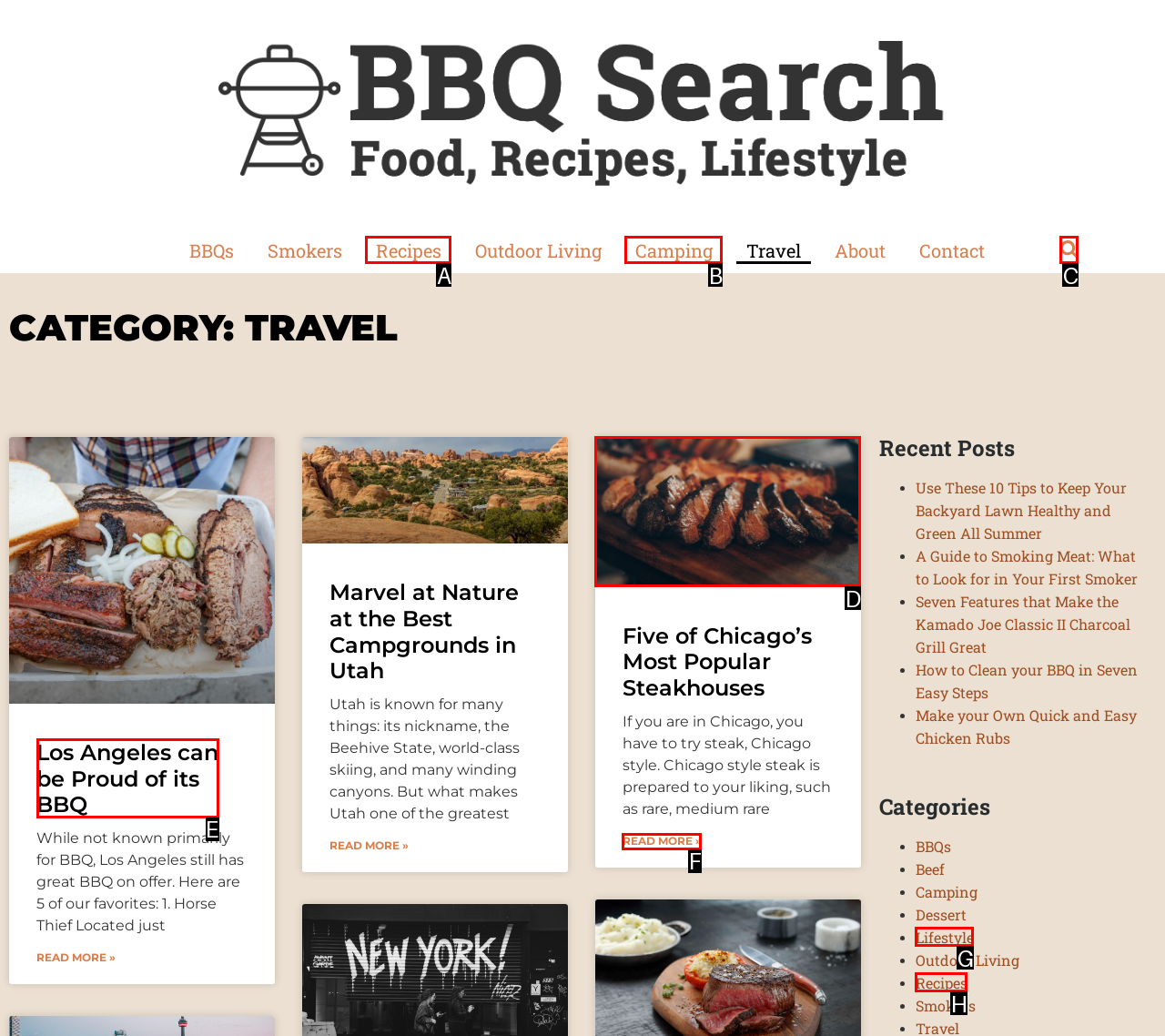Using the provided description: Recipes, select the HTML element that corresponds to it. Indicate your choice with the option's letter.

H